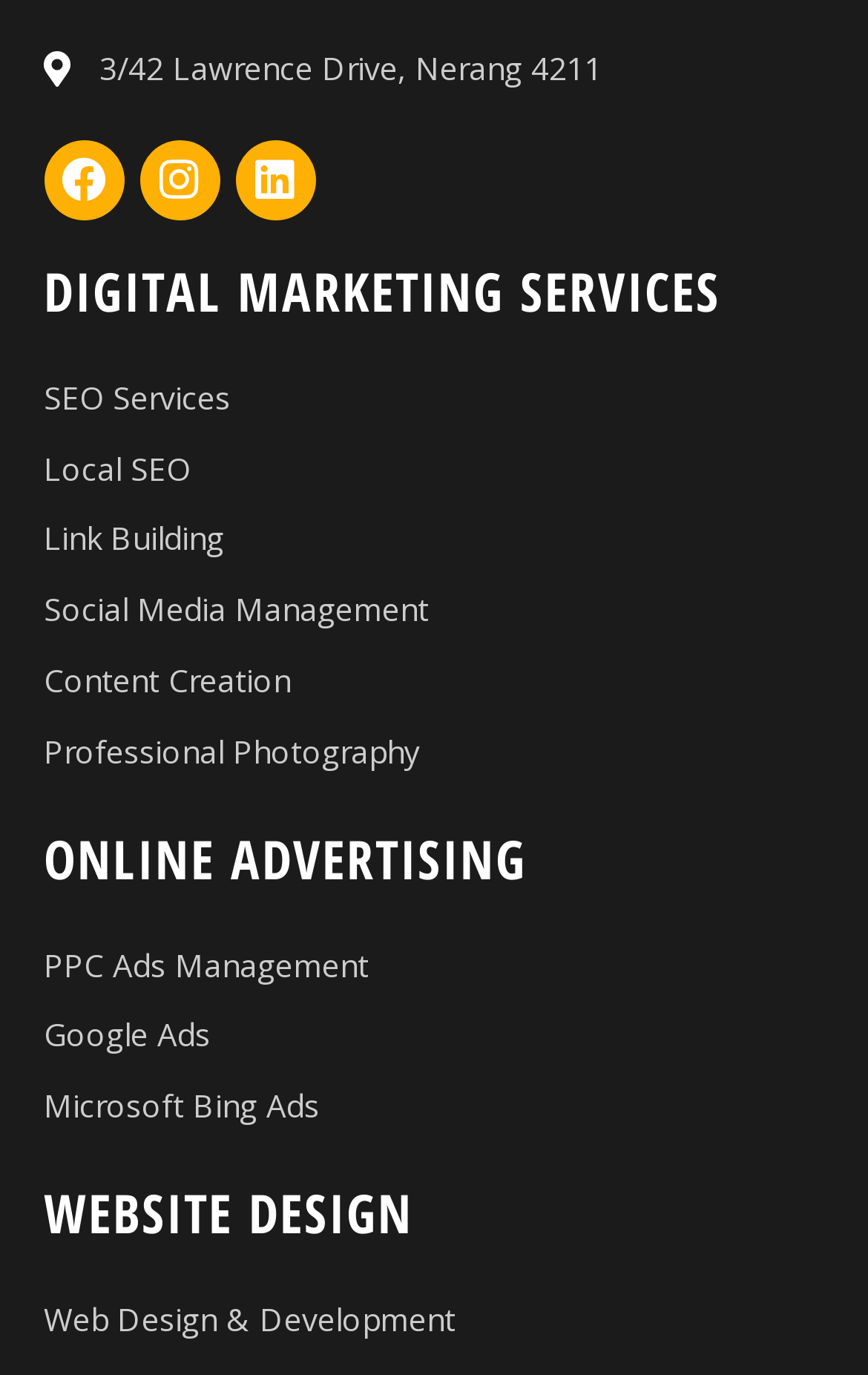Please specify the coordinates of the bounding box for the element that should be clicked to carry out this instruction: "View Facebook page". The coordinates must be four float numbers between 0 and 1, formatted as [left, top, right, bottom].

[0.05, 0.102, 0.142, 0.16]